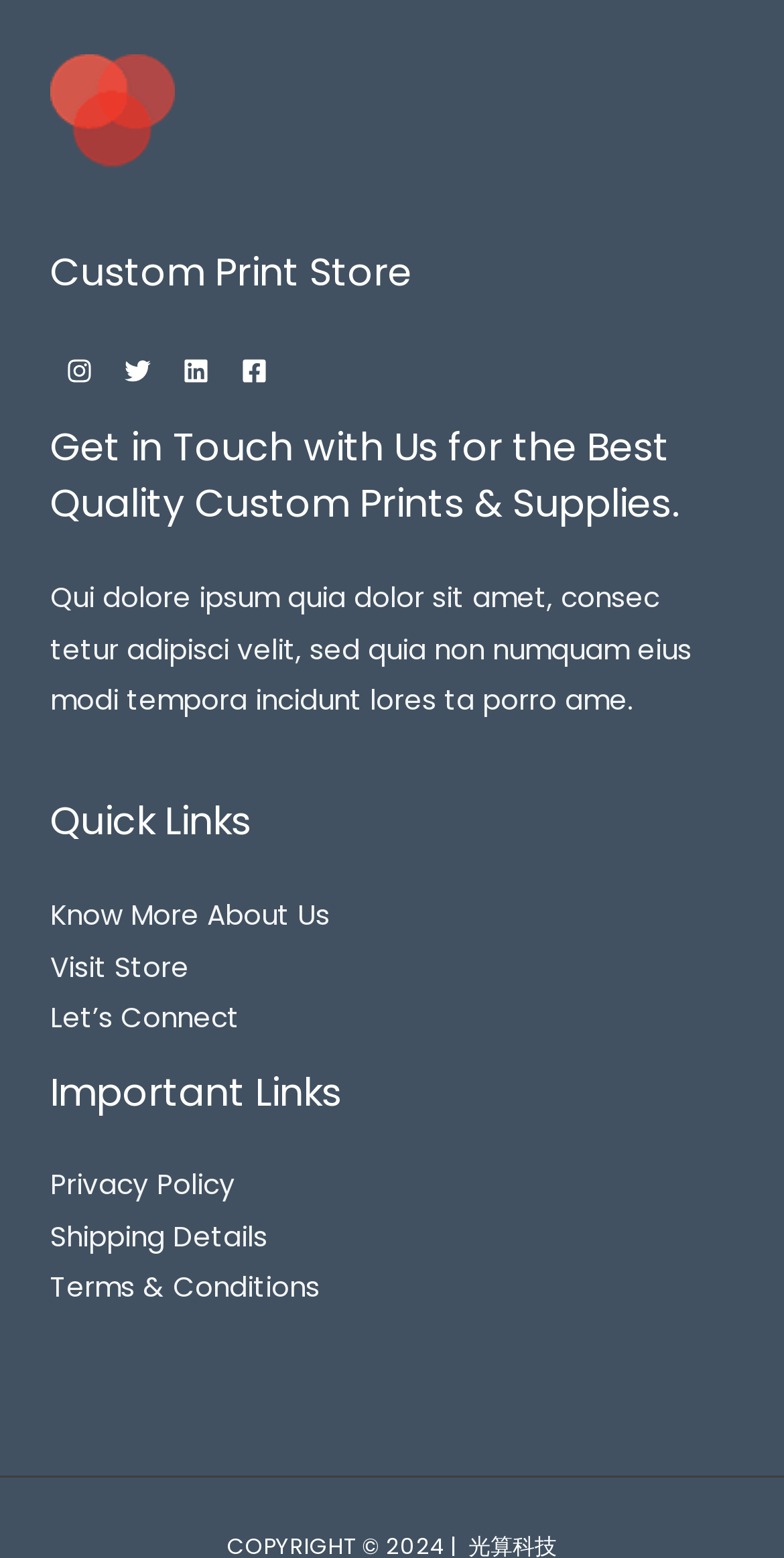Please locate the bounding box coordinates for the element that should be clicked to achieve the following instruction: "View the post by dd-b". Ensure the coordinates are given as four float numbers between 0 and 1, i.e., [left, top, right, bottom].

None